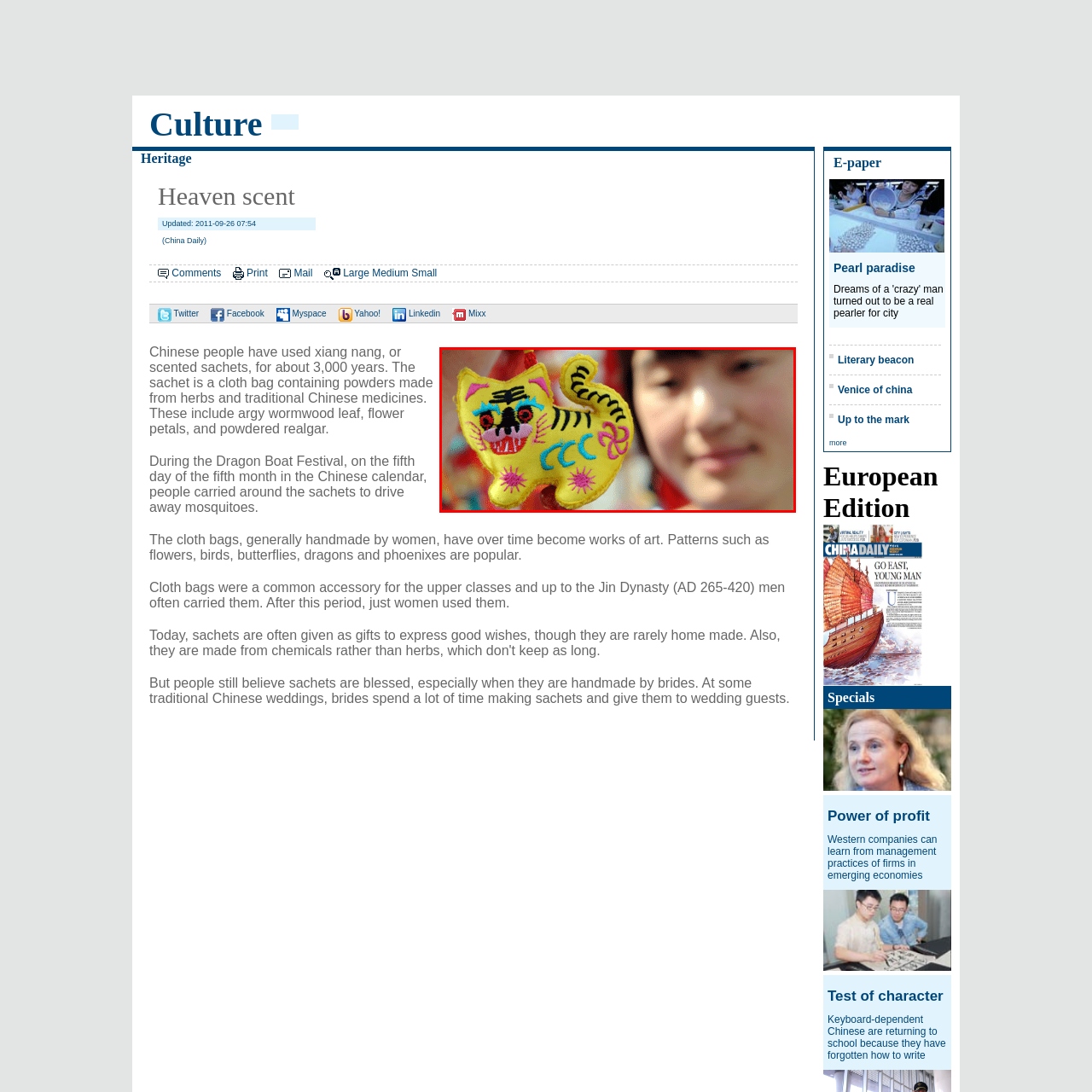What is the woman in the background doing?
Inspect the part of the image highlighted by the red bounding box and give a detailed answer to the question.

The caption describes the woman in the background as 'smiling', which enhances the celebratory atmosphere of the image and highlights the significance of decorative items in Chinese festivities.